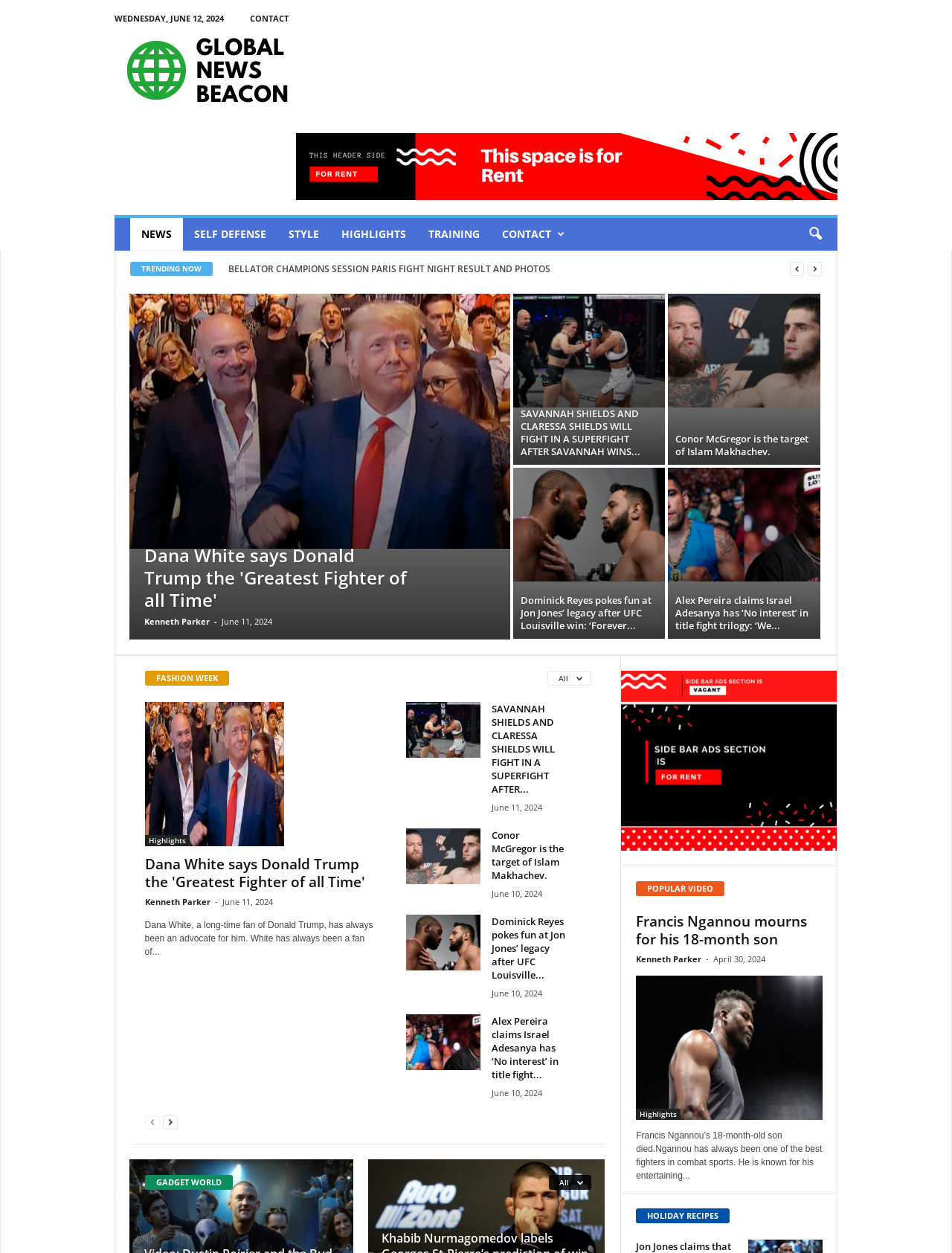Determine the coordinates of the bounding box for the clickable area needed to execute this instruction: "search using the search icon".

[0.839, 0.174, 0.874, 0.2]